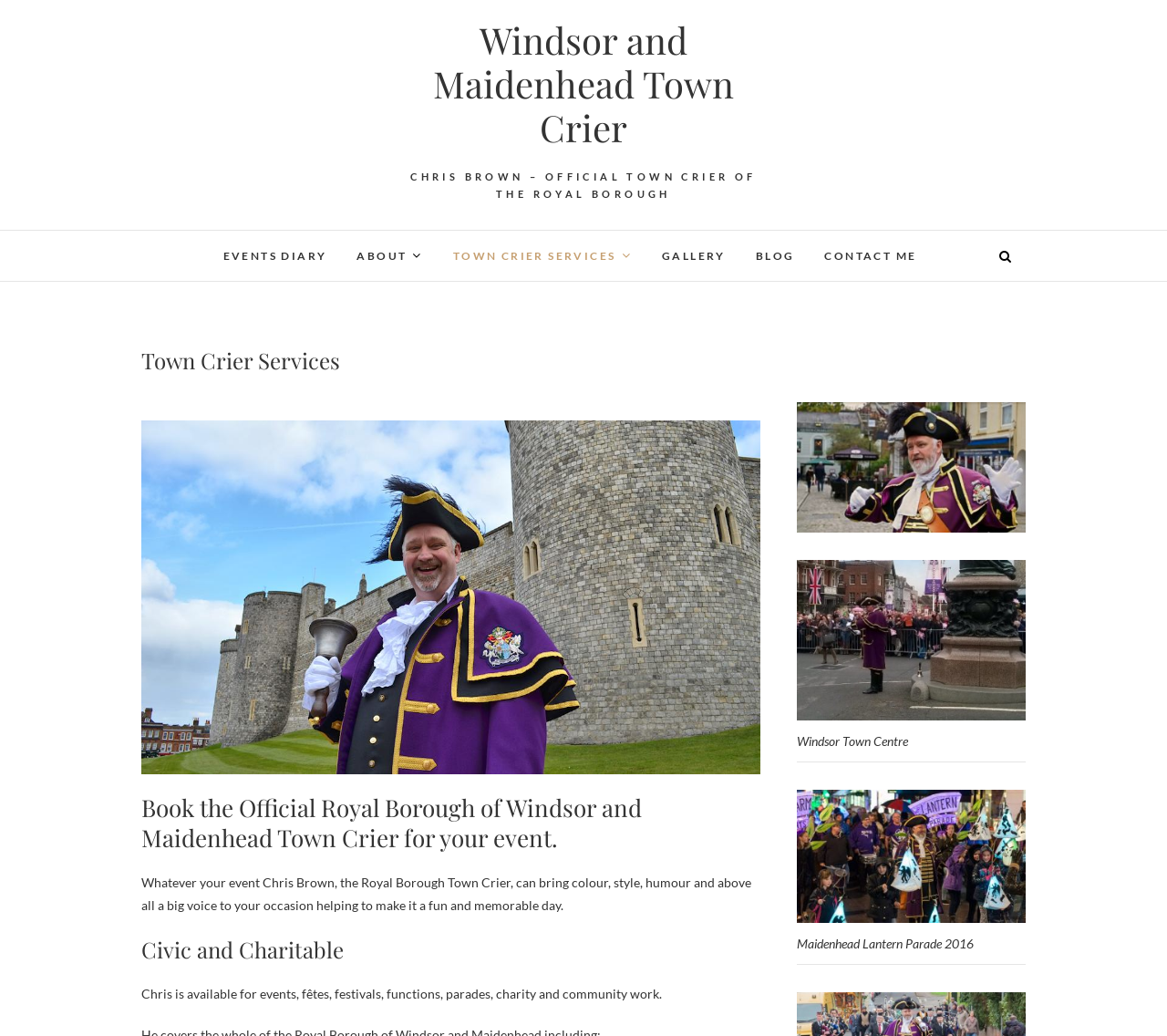What type of events can the Town Crier attend?
Craft a detailed and extensive response to the question.

The type of events the Town Crier can attend can be found in the StaticText element 'Chris is available for events, fêtes, festivals, functions, parades, charity and community work.' which is a sub-element of the heading 'Civic and Charitable'.